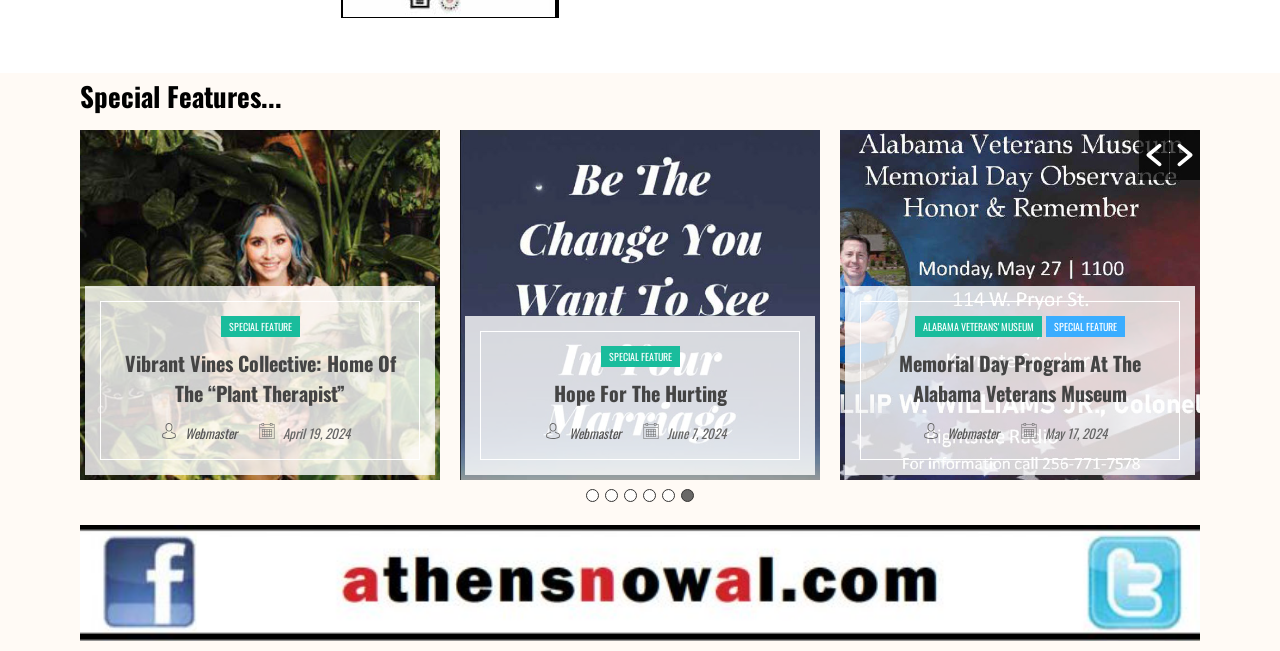What is the date of the 'Memorial Day Program At The Alabama Veterans Museum' special feature?
Provide a detailed answer to the question, using the image to inform your response.

The date of the 'Memorial Day Program At The Alabama Veterans Museum' special feature is obtained by reading the text content of the StaticText element with the text 'May 17, 2024'.